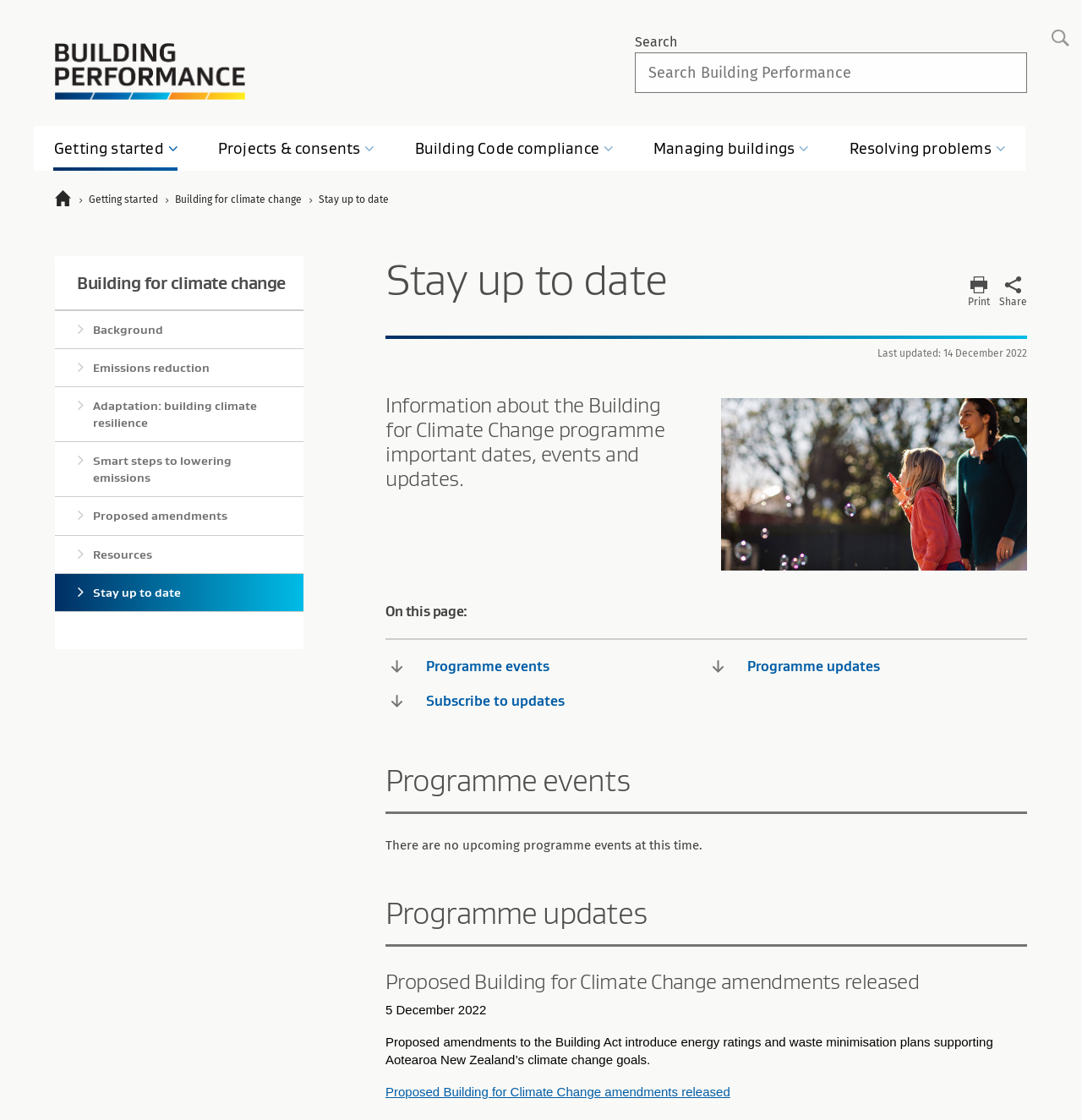Find the bounding box coordinates of the element to click in order to complete the given instruction: "View programme events."

[0.356, 0.583, 0.653, 0.606]